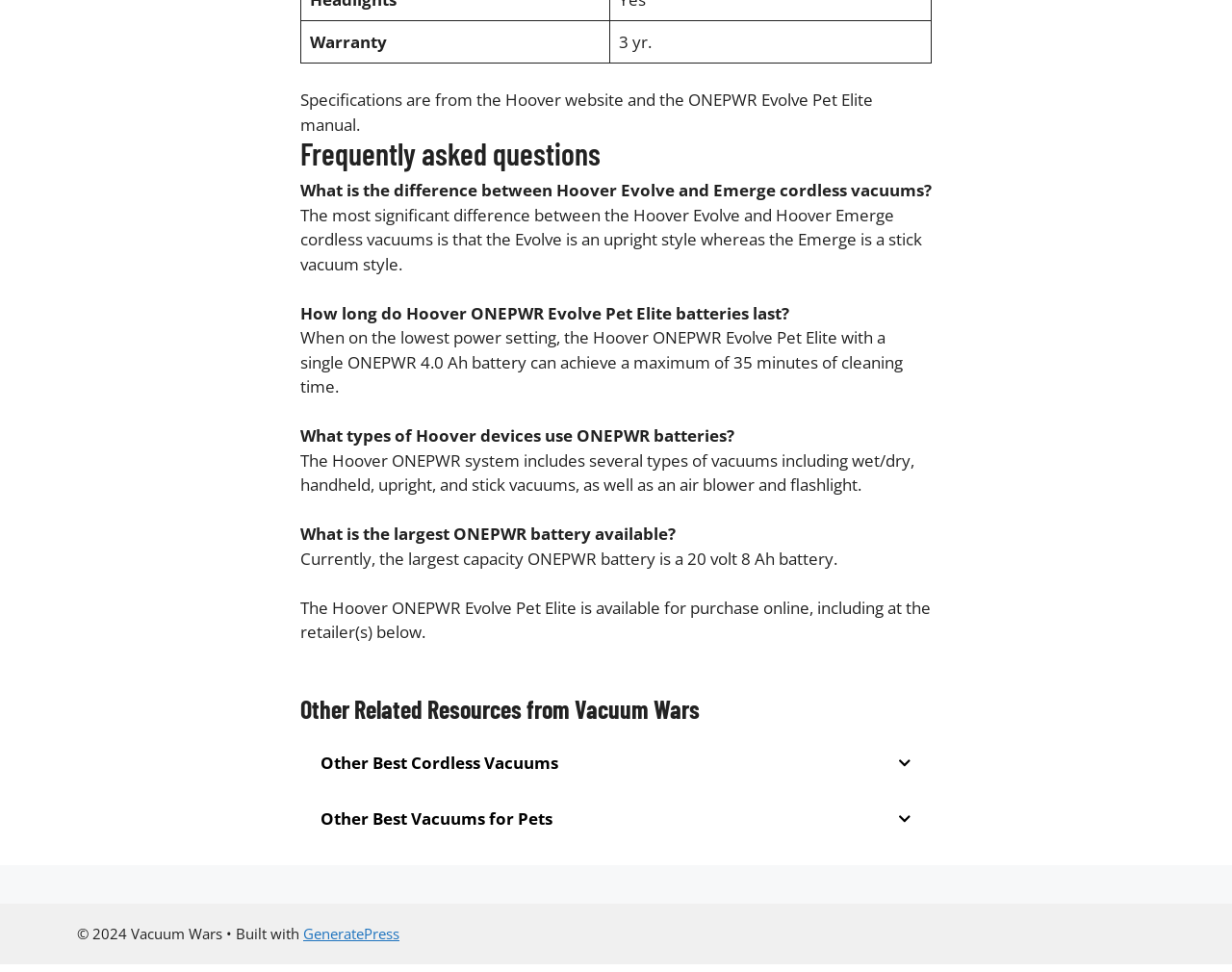Please determine the bounding box coordinates of the element to click in order to execute the following instruction: "Click the 'GeneratePress' link". The coordinates should be four float numbers between 0 and 1, specified as [left, top, right, bottom].

[0.246, 0.951, 0.324, 0.97]